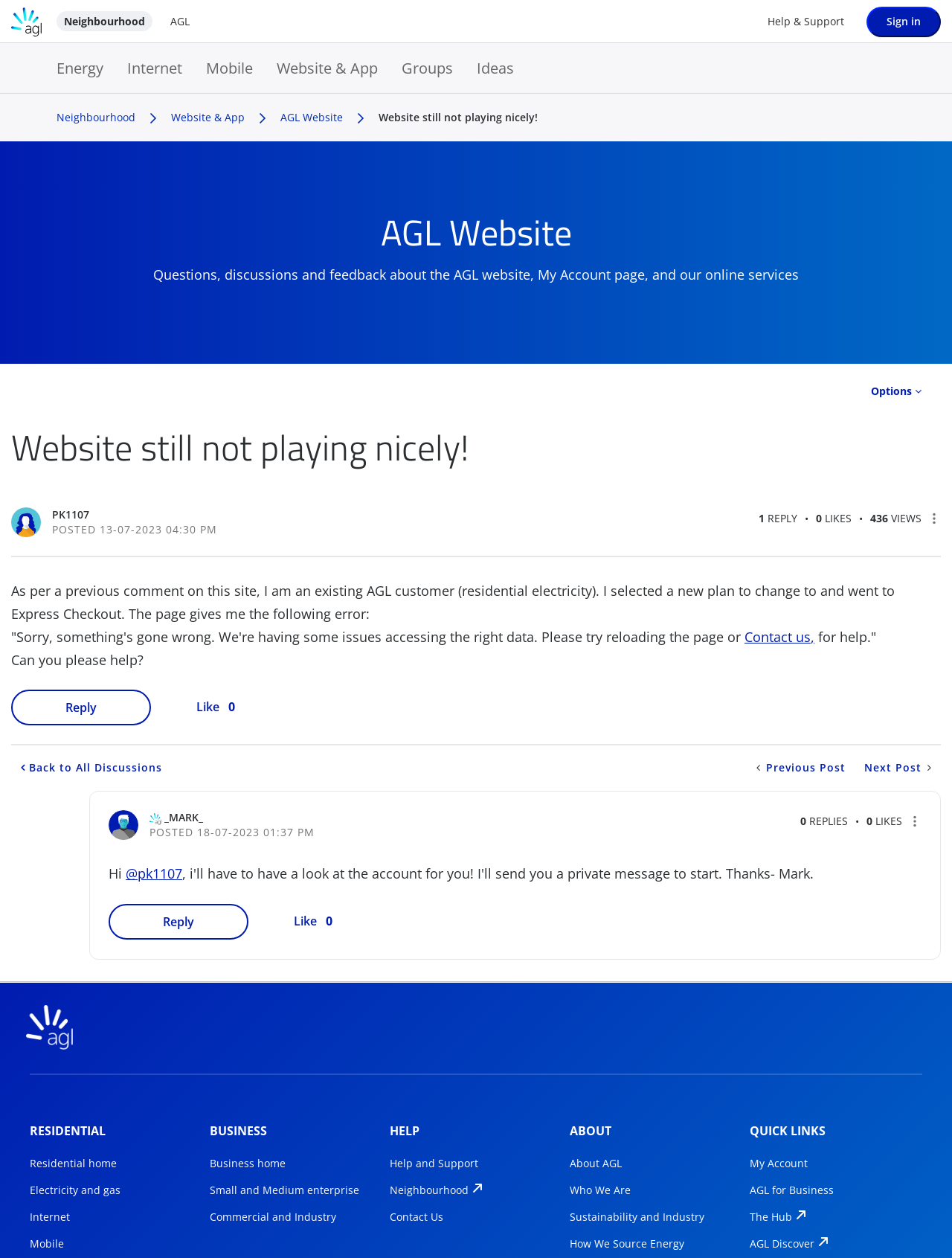Give a one-word or short phrase answer to the question: 
Who is the author of the original post?

pk1107